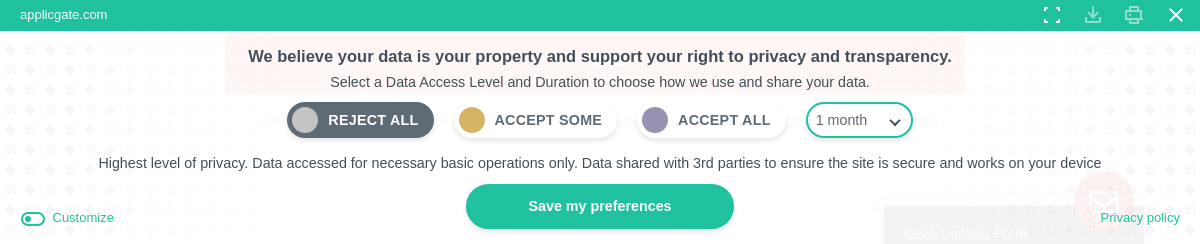Look at the image and write a detailed answer to the question: 
How many options are provided for users to manage their data preferences?

The three options provided for users to manage their data preferences are 'Reject All', 'Accept Some', and 'Accept All', which are listed below the heading that emphasizes the importance of user data rights and transparency.